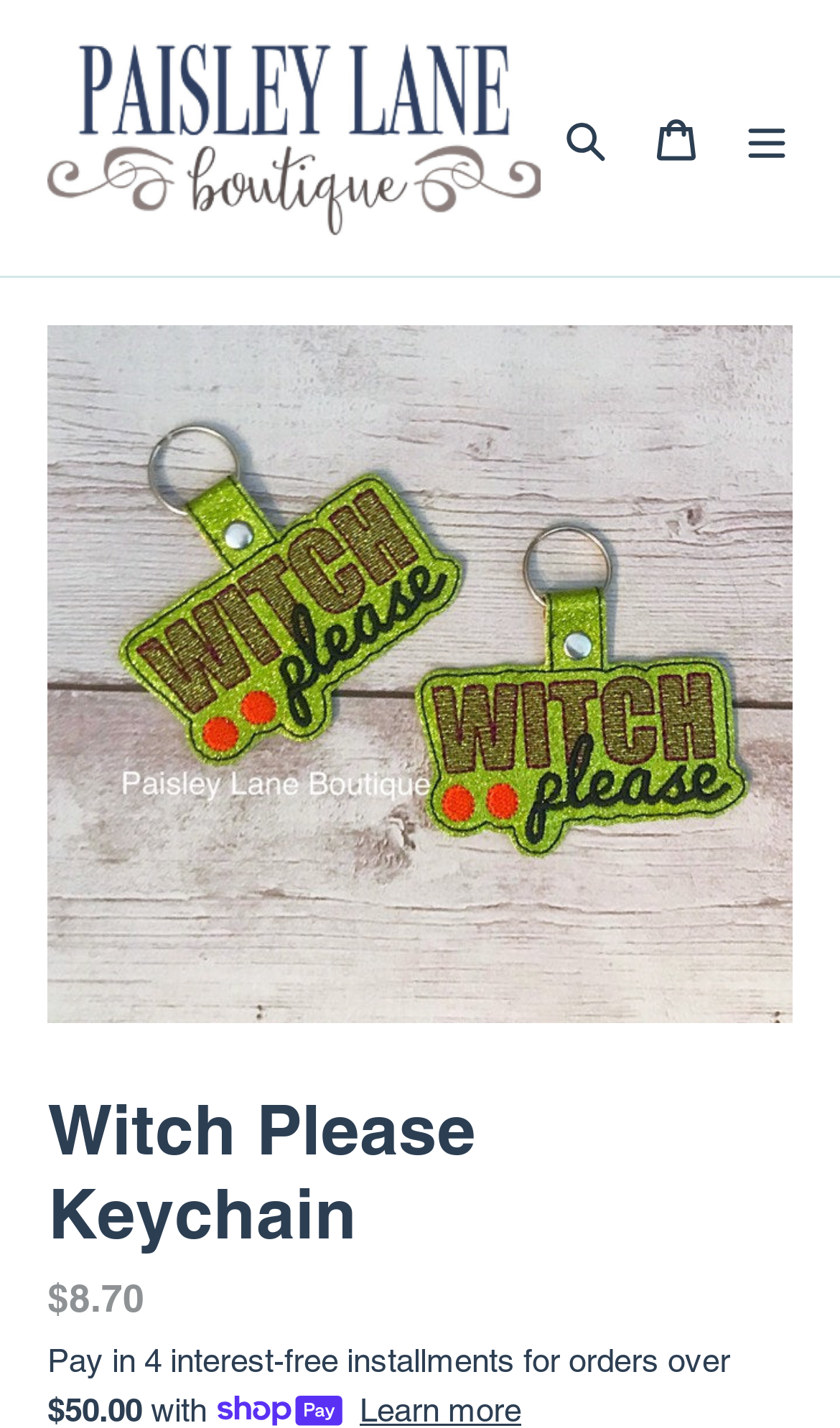What is the phrase embroidered on the keychain?
Please provide a single word or phrase based on the screenshot.

Witch please